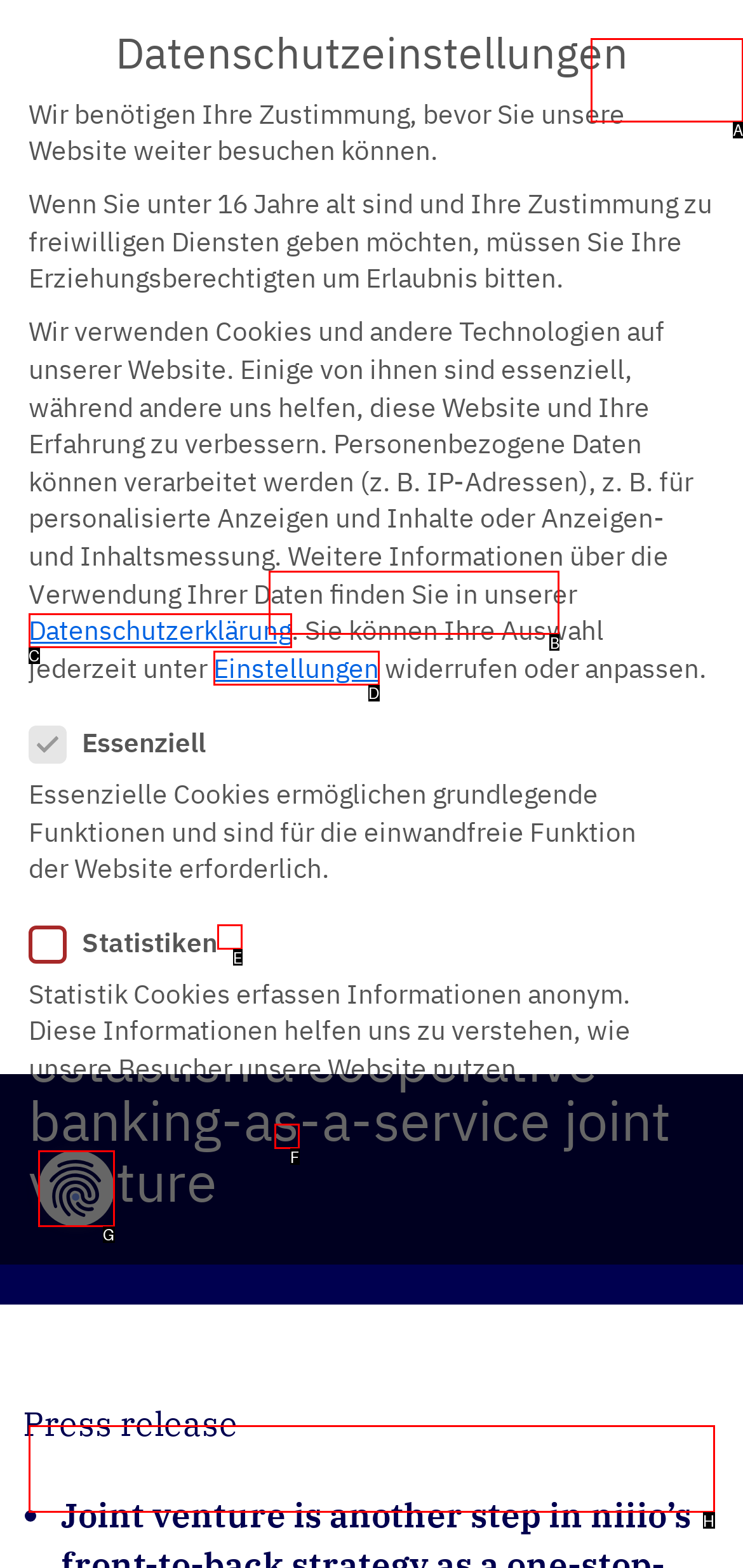Please select the letter of the HTML element that fits the description: parent_node: How can we help?. Answer with the option's letter directly.

A